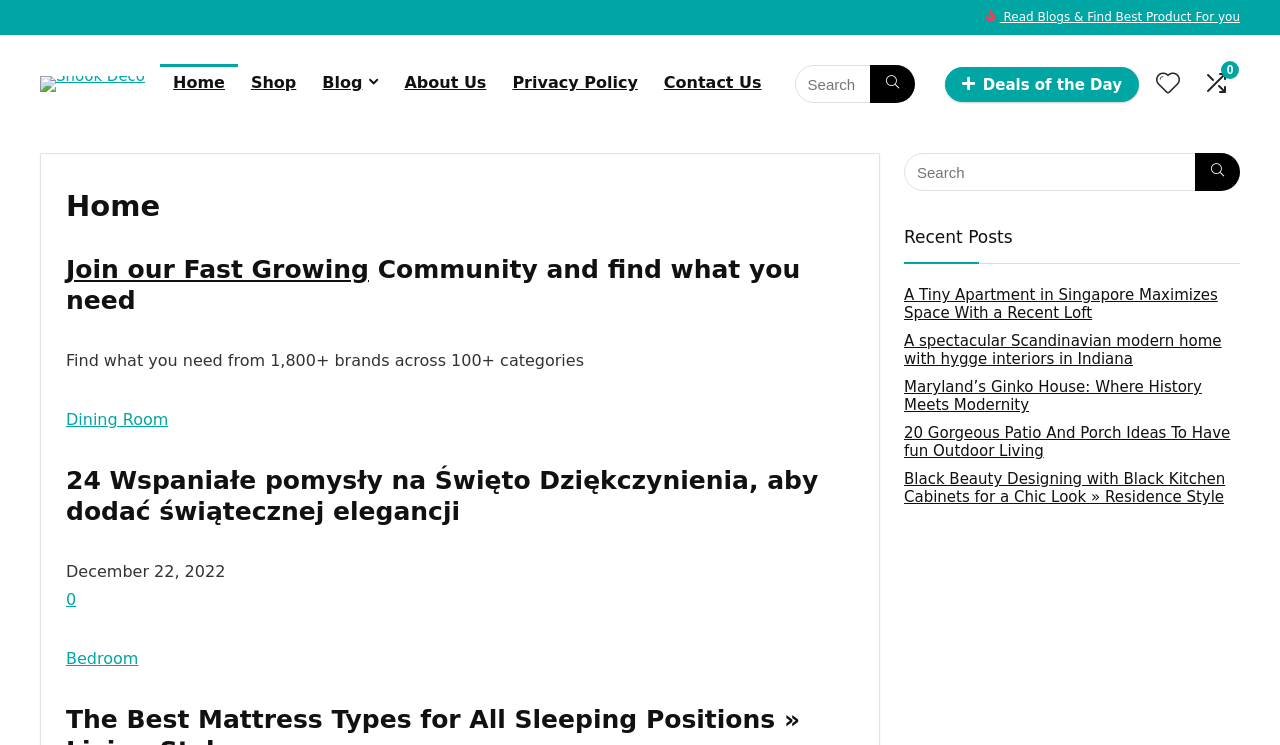Identify the bounding box coordinates for the UI element described as follows: aria-label="Search". Use the format (top-left x, top-left y, bottom-right x, bottom-right y) and ensure all values are floating point numbers between 0 and 1.

[0.934, 0.205, 0.969, 0.256]